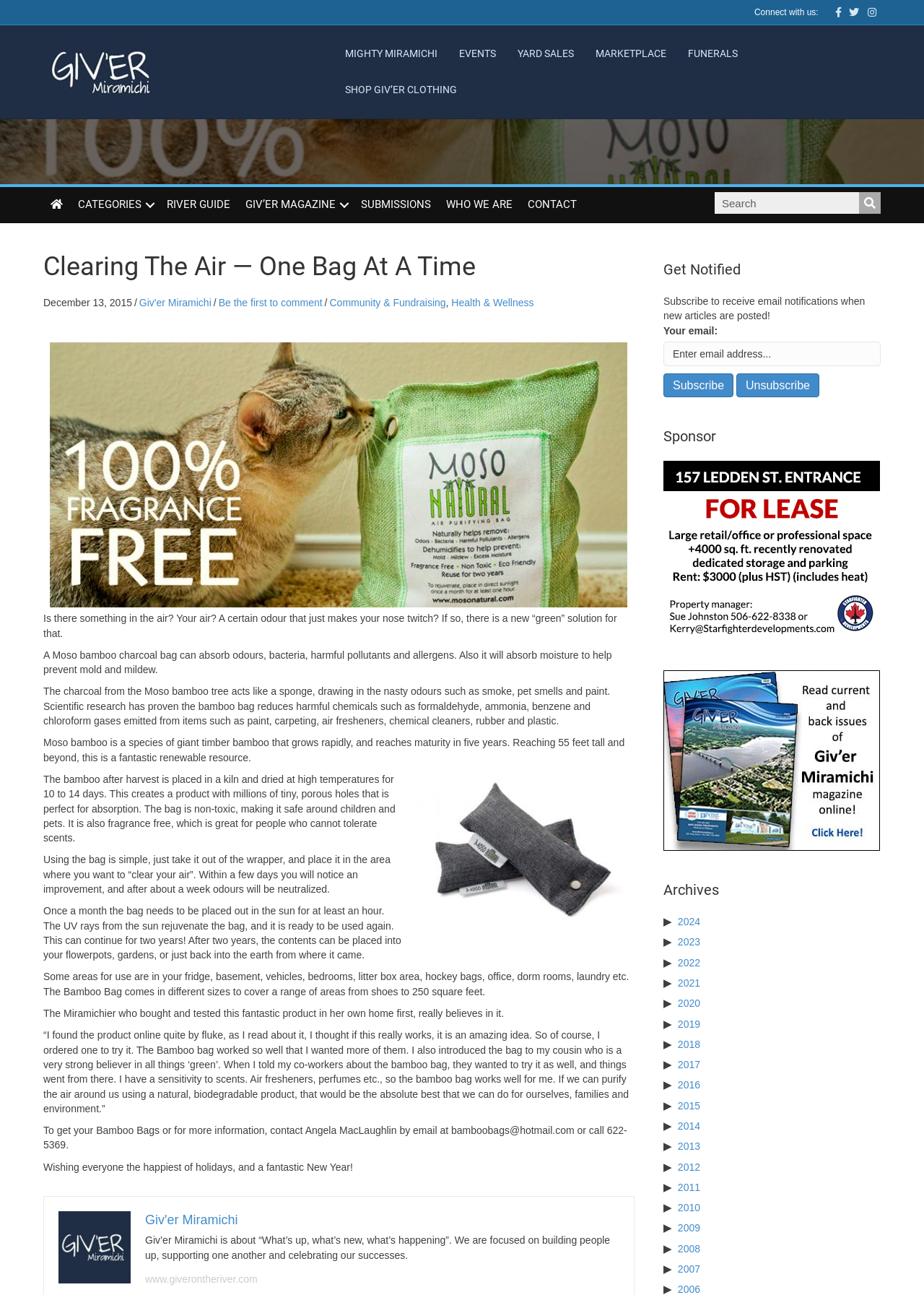Detail the features and information presented on the webpage.

This webpage is about a product called Moso bamboo charcoal bag, which is a natural and eco-friendly solution for air purification. The page is divided into several sections. At the top, there is a header section with links to social media platforms, a navigation menu, and a search bar. Below the header, there is a main content section that starts with a heading "Clearing The Air — One Bag At A Time" and a subheading "December 13, 2015".

The main content section is divided into several paragraphs that describe the benefits and features of the Moso bamboo charcoal bag. The text explains how the bag can absorb odors, bacteria, and pollutants, and how it can be reused by placing it in the sun for an hour. There are also images of the product and a testimonial from a satisfied customer.

On the right side of the page, there are several complementary sections, including a "Get Notified" section where users can subscribe to receive email notifications, a "Sponsor" section with an image, and an "Archives" section with links to past years.

At the bottom of the page, there is a footer section with links to the website's main sections, including "MIGHTY MIRAMICHI", "EVENTS", "YARD SALES", "MARKETPLACE", and "FUNERALS". There is also a "Giv'er Miramichi" logo and a link to the website's homepage.